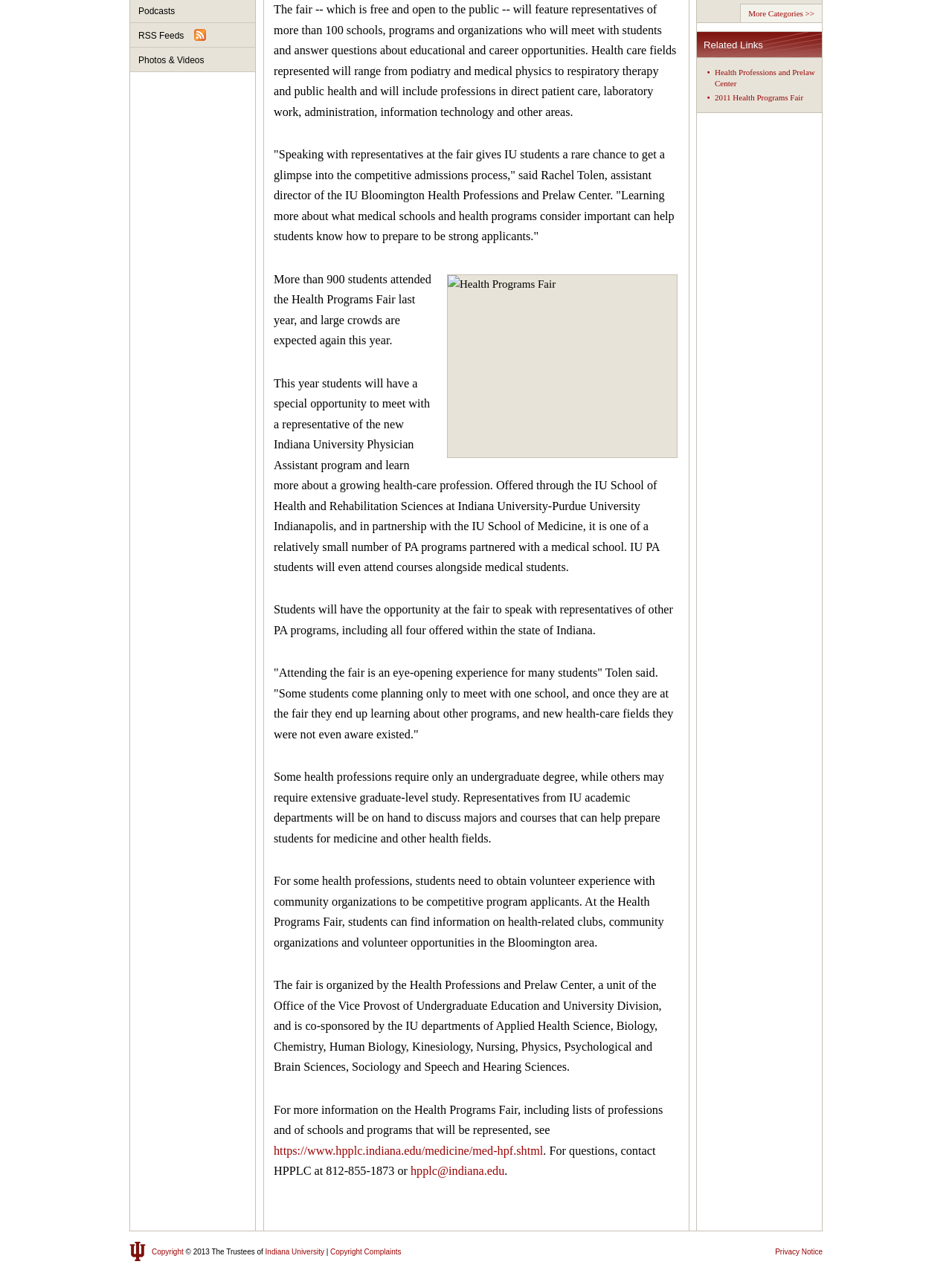Locate the UI element that matches the description hpplc@indiana.edu in the webpage screenshot. Return the bounding box coordinates in the format (top-left x, top-left y, bottom-right x, bottom-right y), with values ranging from 0 to 1.

[0.431, 0.915, 0.53, 0.925]